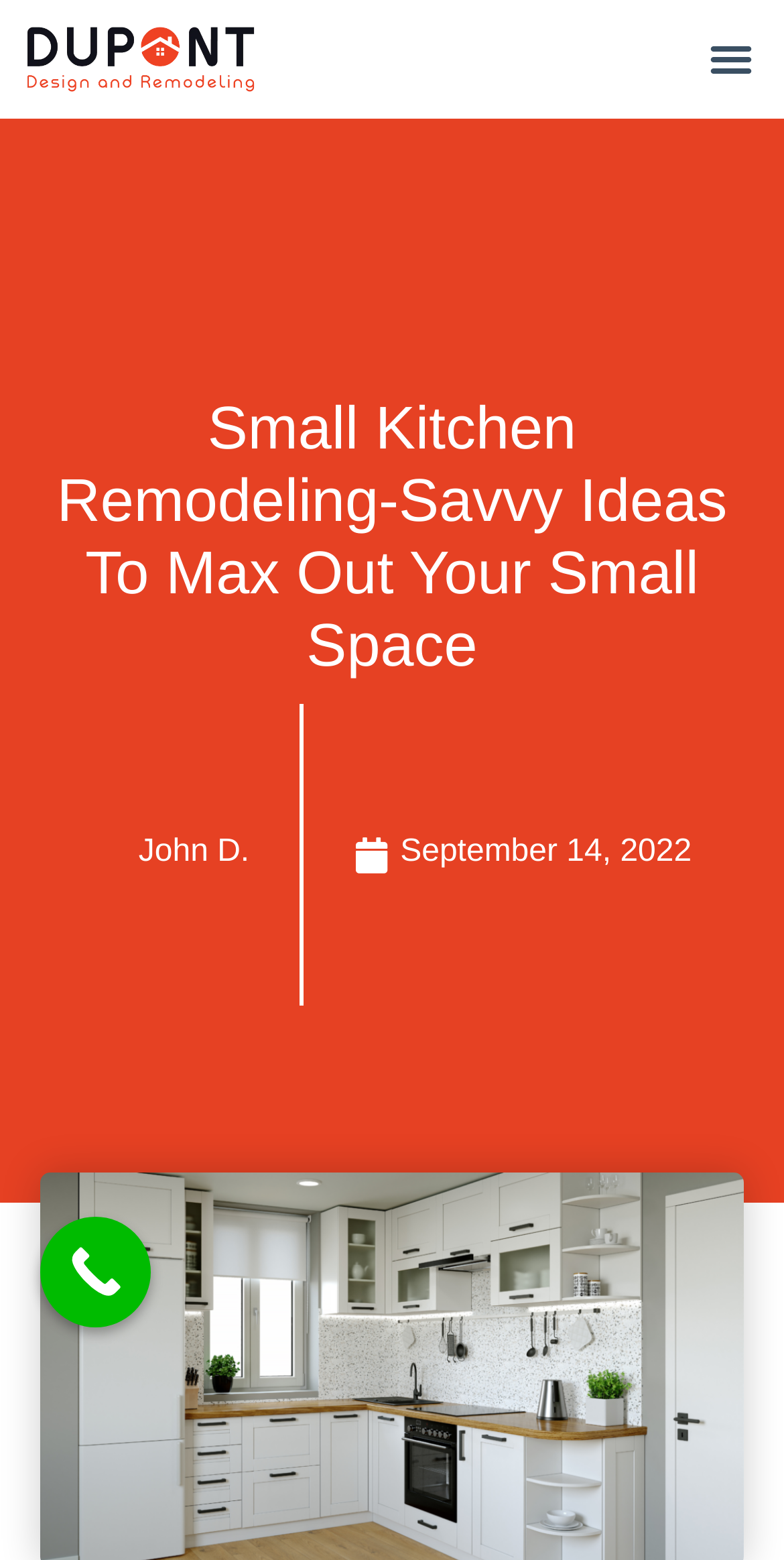Please extract the primary headline from the webpage.

Small Kitchen Remodeling-Savvy Ideas To Max Out Your Small Space